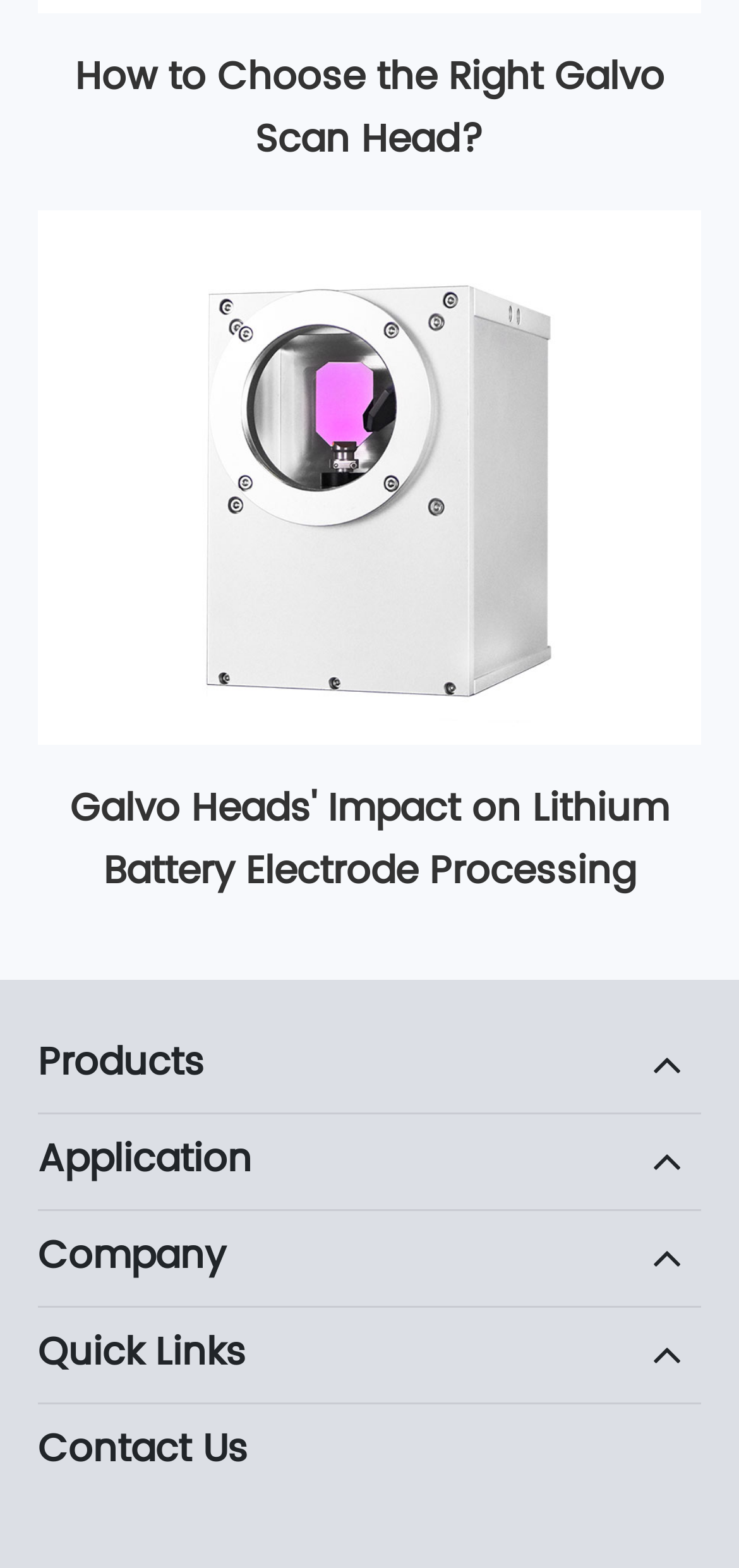How many links are there under 'Quick Links'?
Please answer the question with as much detail and depth as you can.

The 'Quick Links' section has four links: 'Products', 'Application', 'Company', and 'Contact Us'.